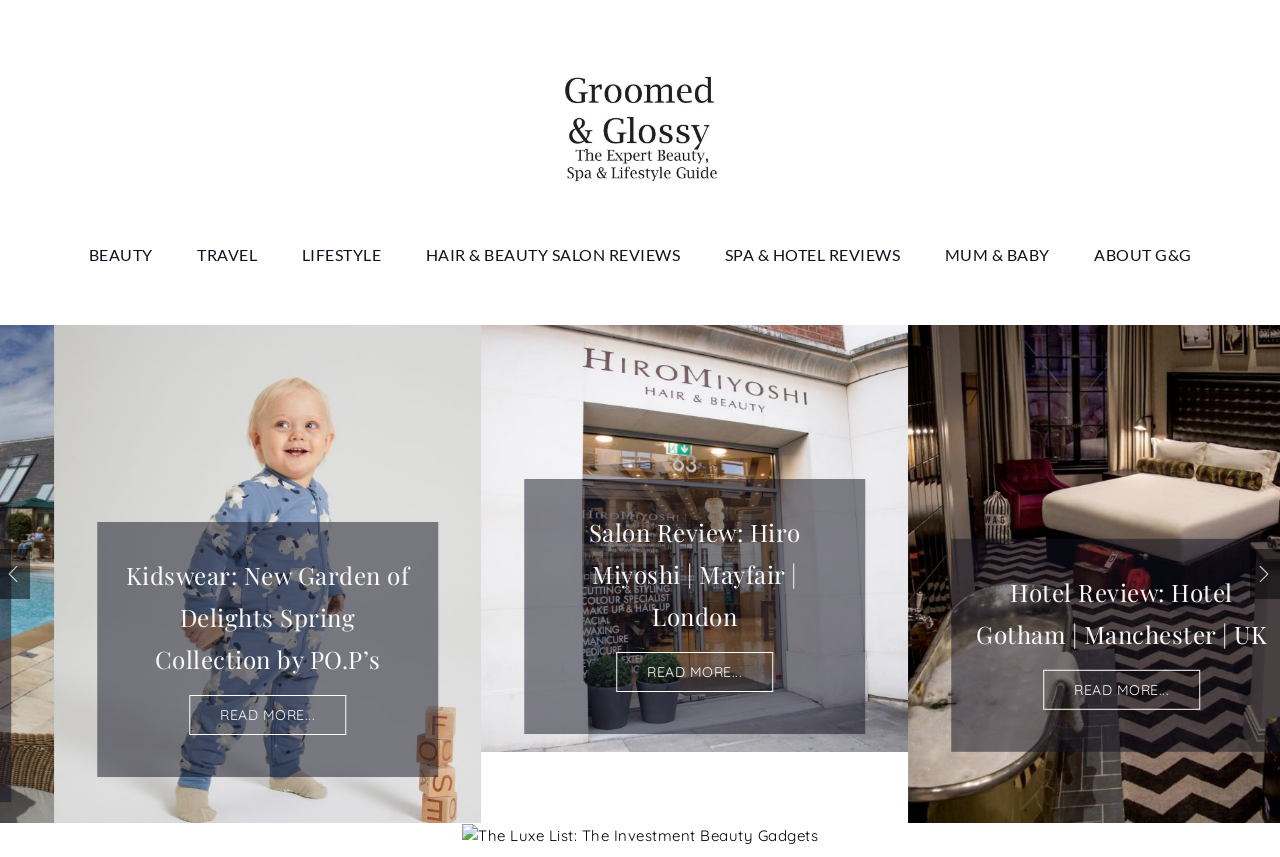Identify the bounding box of the UI component described as: "Economic Crime & Fraud Hub".

None